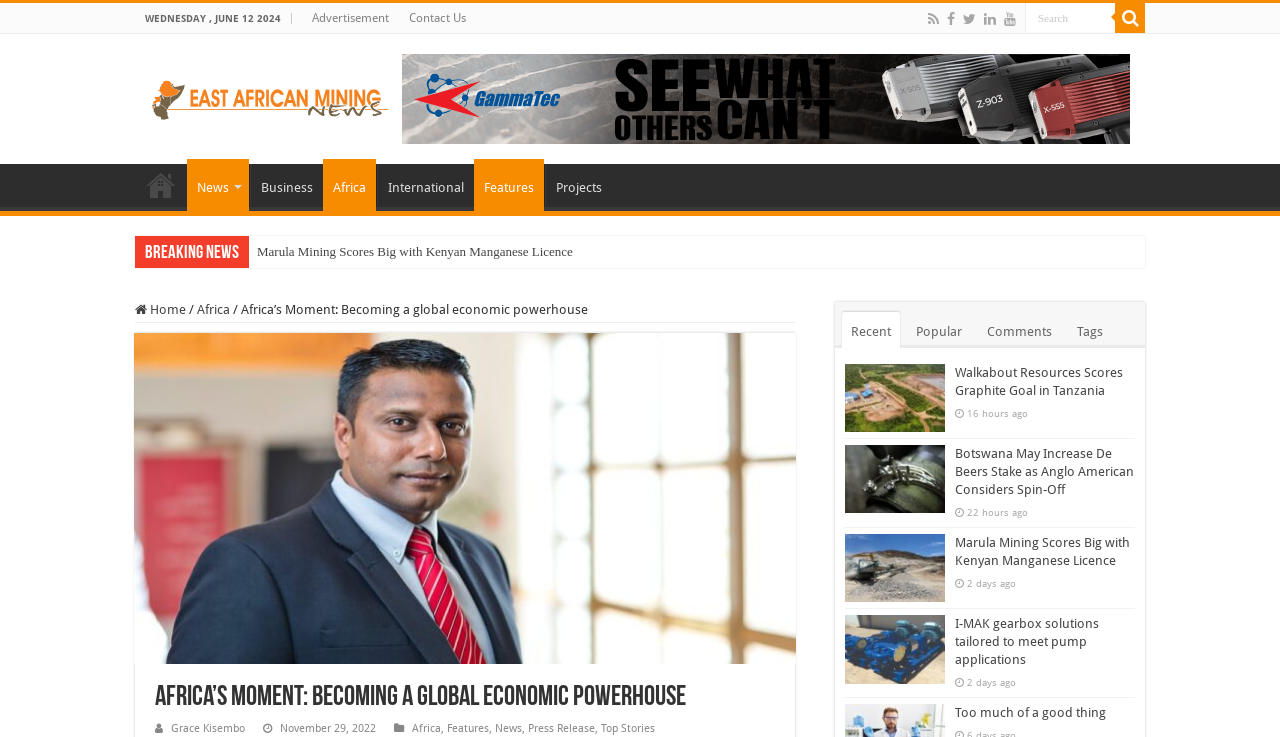What is the name of the website?
Provide a detailed answer to the question, using the image to inform your response.

I found the name of the website by looking at the top of the webpage, which displays the website's name 'East African Mining News'.